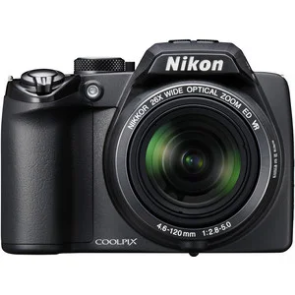What is the resolution of the camera?
Using the visual information from the image, give a one-word or short-phrase answer.

10-megapixel